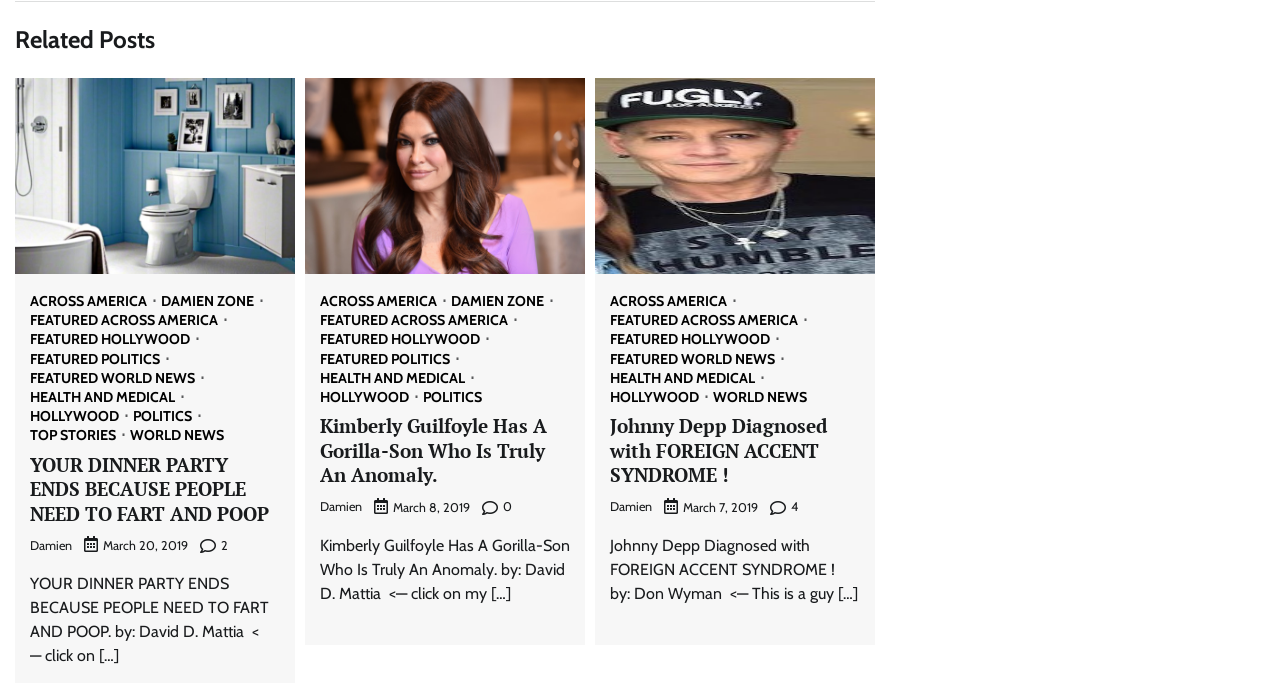Point out the bounding box coordinates of the section to click in order to follow this instruction: "Go to 'FEATURED ACROSS AMERICA'".

[0.023, 0.458, 0.177, 0.479]